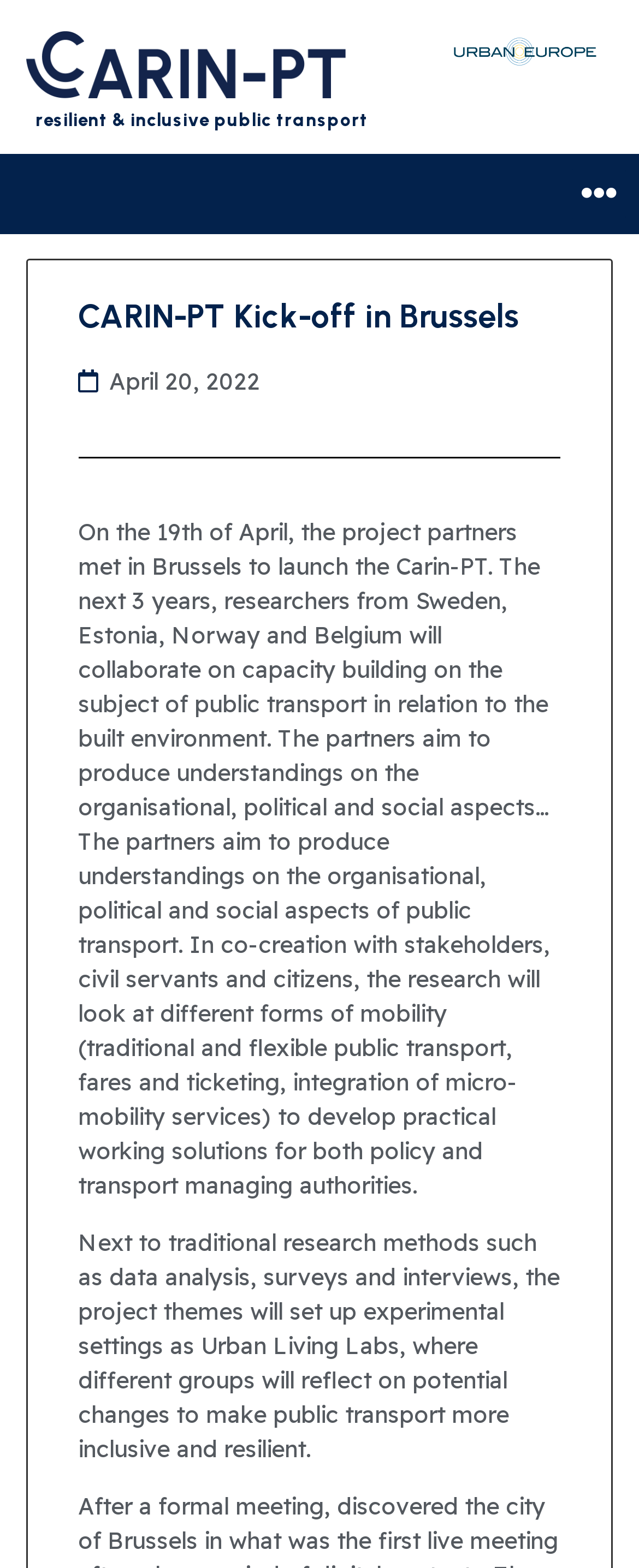What is the date of the project launch?
Answer with a single word or short phrase according to what you see in the image.

April 19